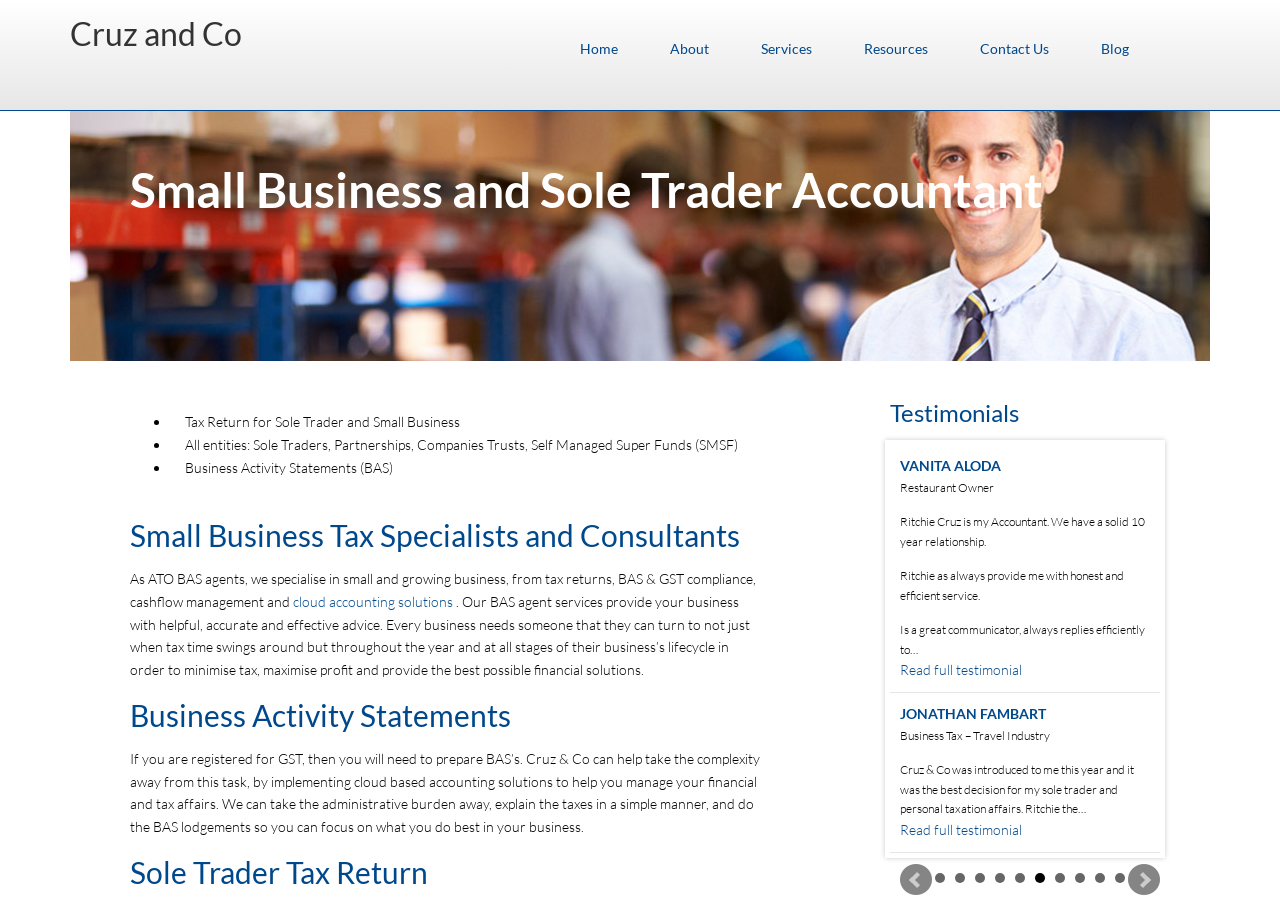Specify the bounding box coordinates (top-left x, top-left y, bottom-right x, bottom-right y) of the UI element in the screenshot that matches this description: Prev

[0.703, 0.837, 0.728, 0.872]